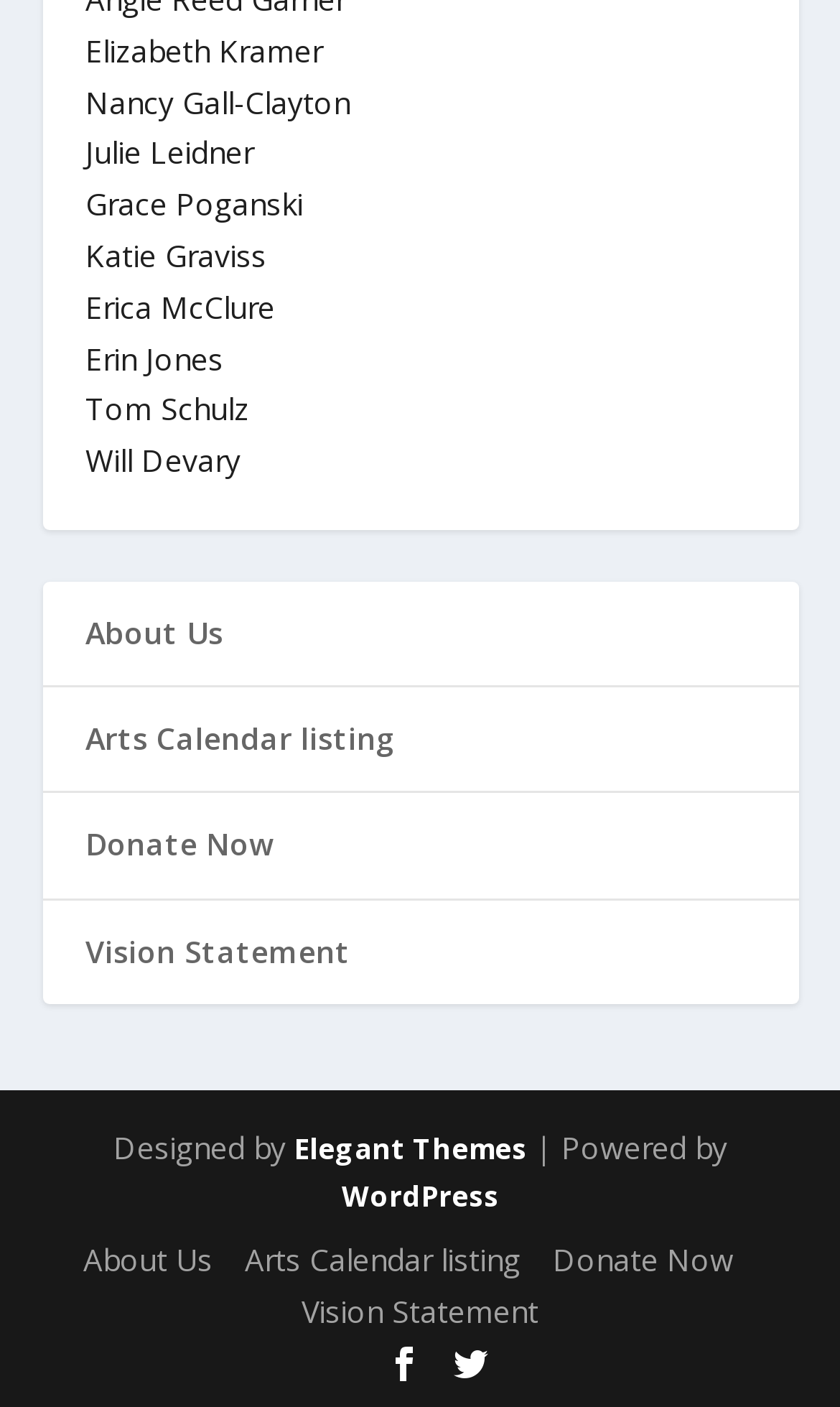Find the bounding box coordinates of the element to click in order to complete the given instruction: "Donate Now."

[0.101, 0.586, 0.324, 0.615]